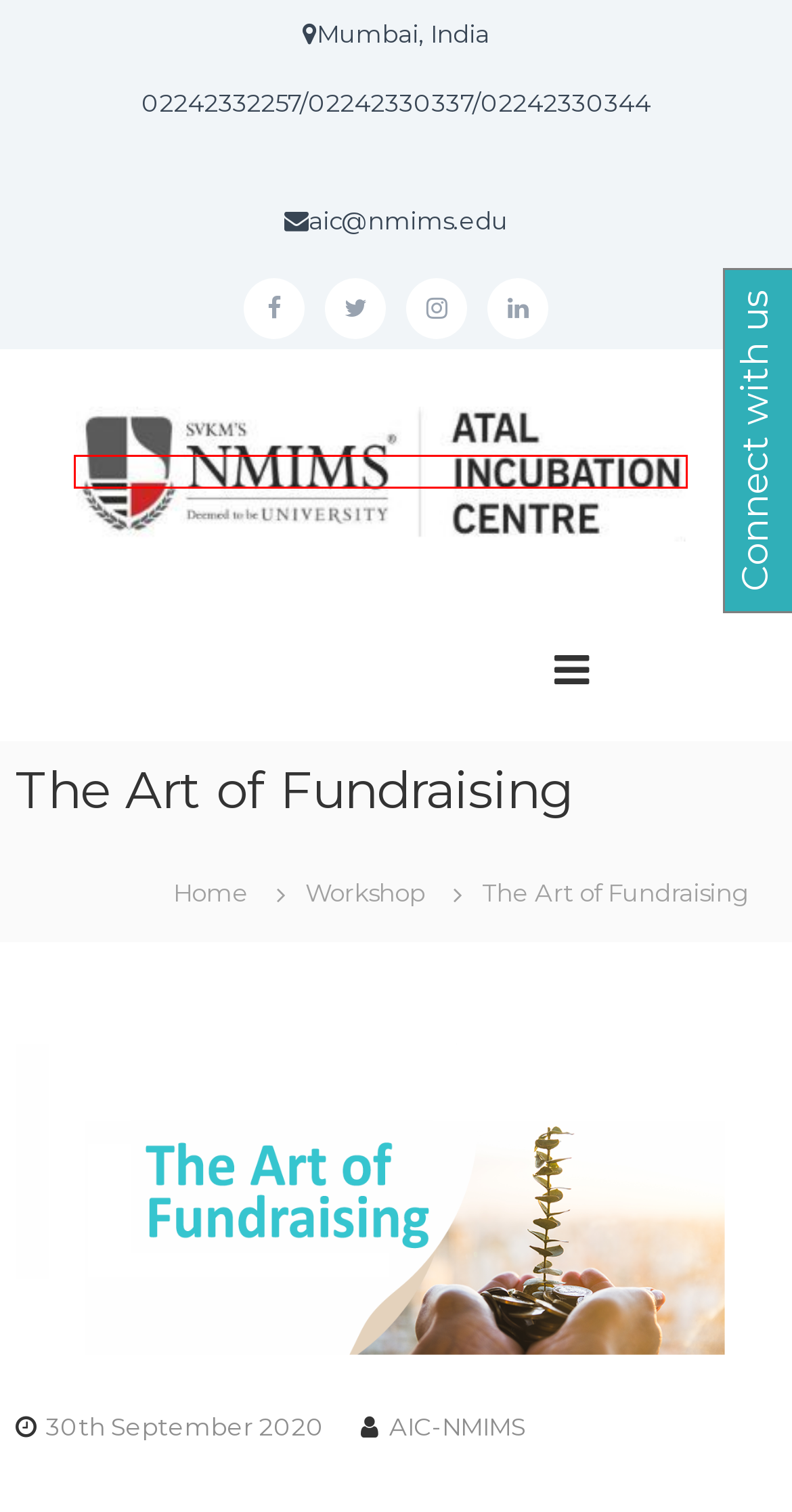A screenshot of a webpage is given, featuring a red bounding box around a UI element. Please choose the webpage description that best aligns with the new webpage after clicking the element in the bounding box. These are the descriptions:
A. Management Team - Atal Incubation Centre
B. Incubation Plans - Atal Incubation Centre
C. Blog - Atal Incubation Centre
D. Induction ceremony for 5th Cohort - Atal Incubation Centre
E. AIC-NMIMS - Atal Incubation Centre
F. Home - Atal Incubation Centre
G. Infrastructure and Facilities - Atal Incubation Centre
H. Workshop - Atal Incubation Centre

F